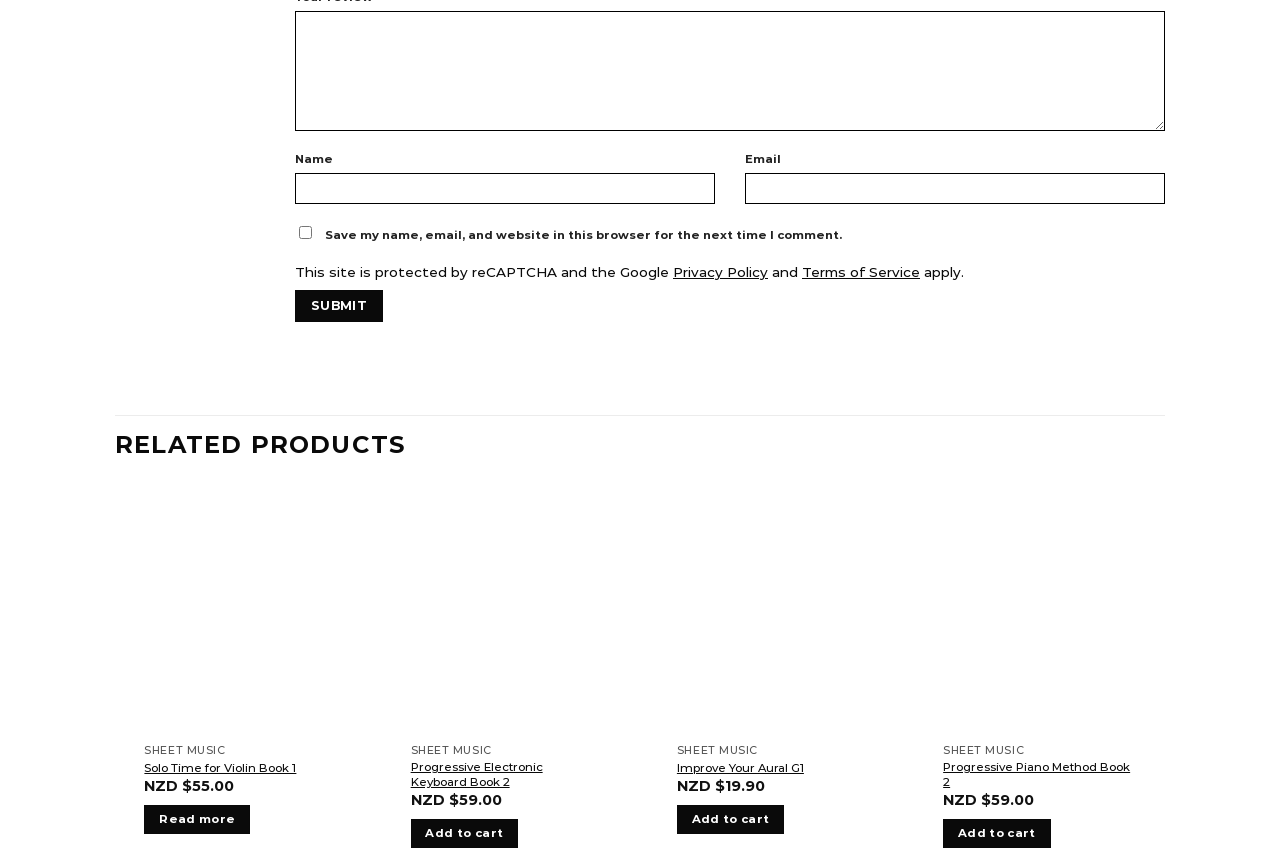What is the name of the first product displayed?
Using the image, give a concise answer in the form of a single word or short phrase.

Solo Time for Violin Book 1